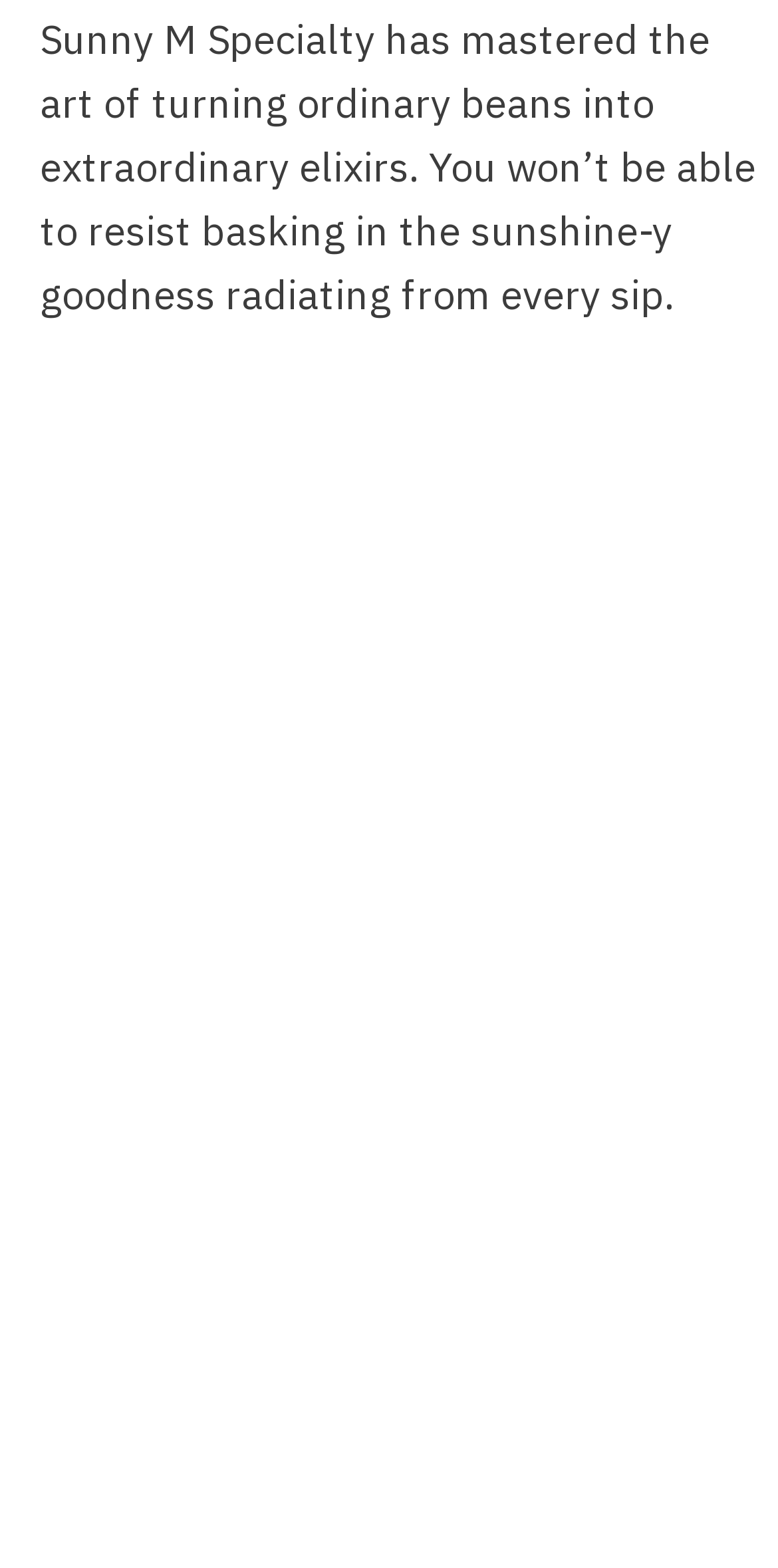When was the second article posted?
Carefully analyze the image and provide a detailed answer to the question.

I looked at the second article element and found the posted date 'October 20, 2023' which is indicated by the StaticText element with the text 'October 20, 2023'.